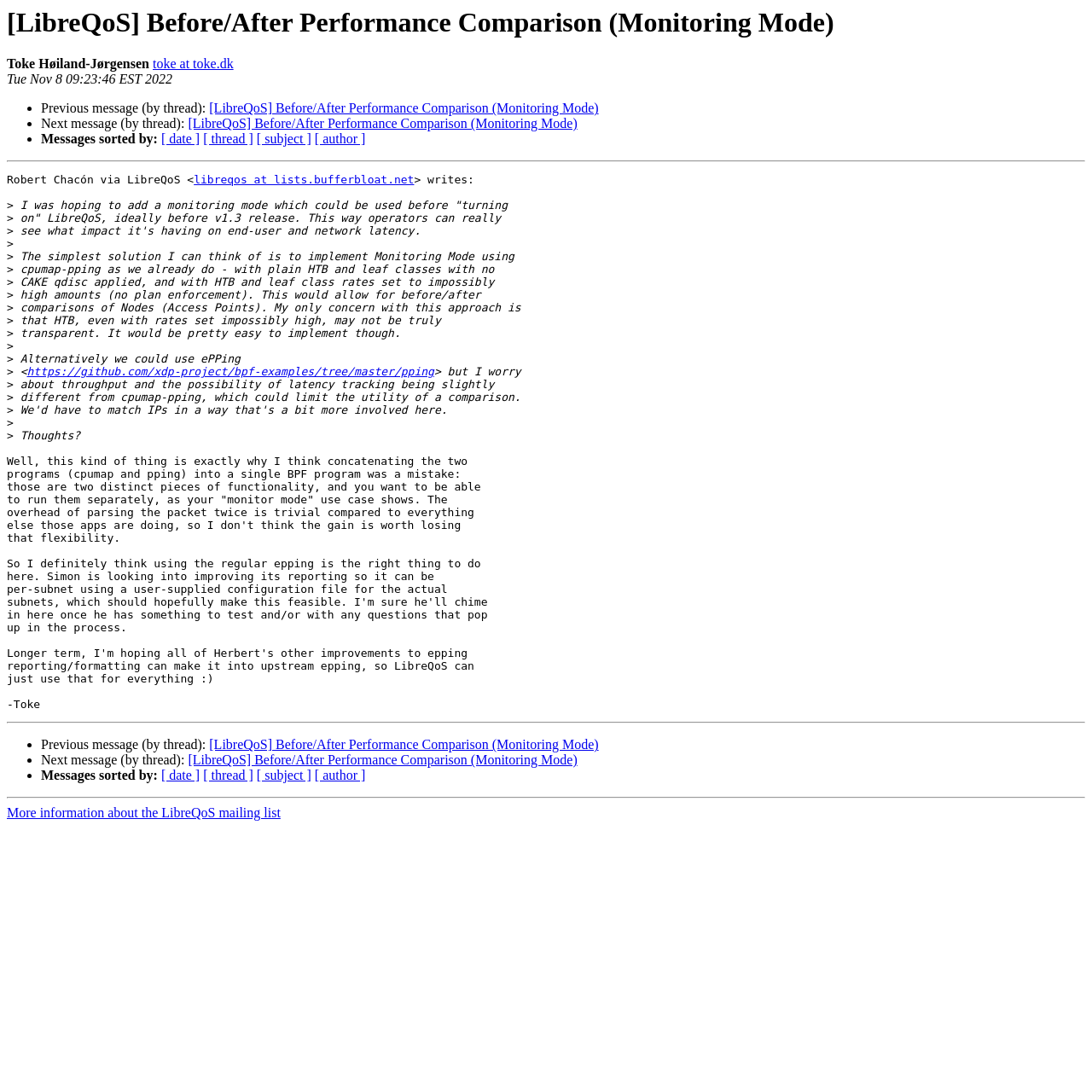For the element described, predict the bounding box coordinates as (top-left x, top-left y, bottom-right x, bottom-right y). All values should be between 0 and 1. Element description: [ subject ]

[0.235, 0.703, 0.285, 0.717]